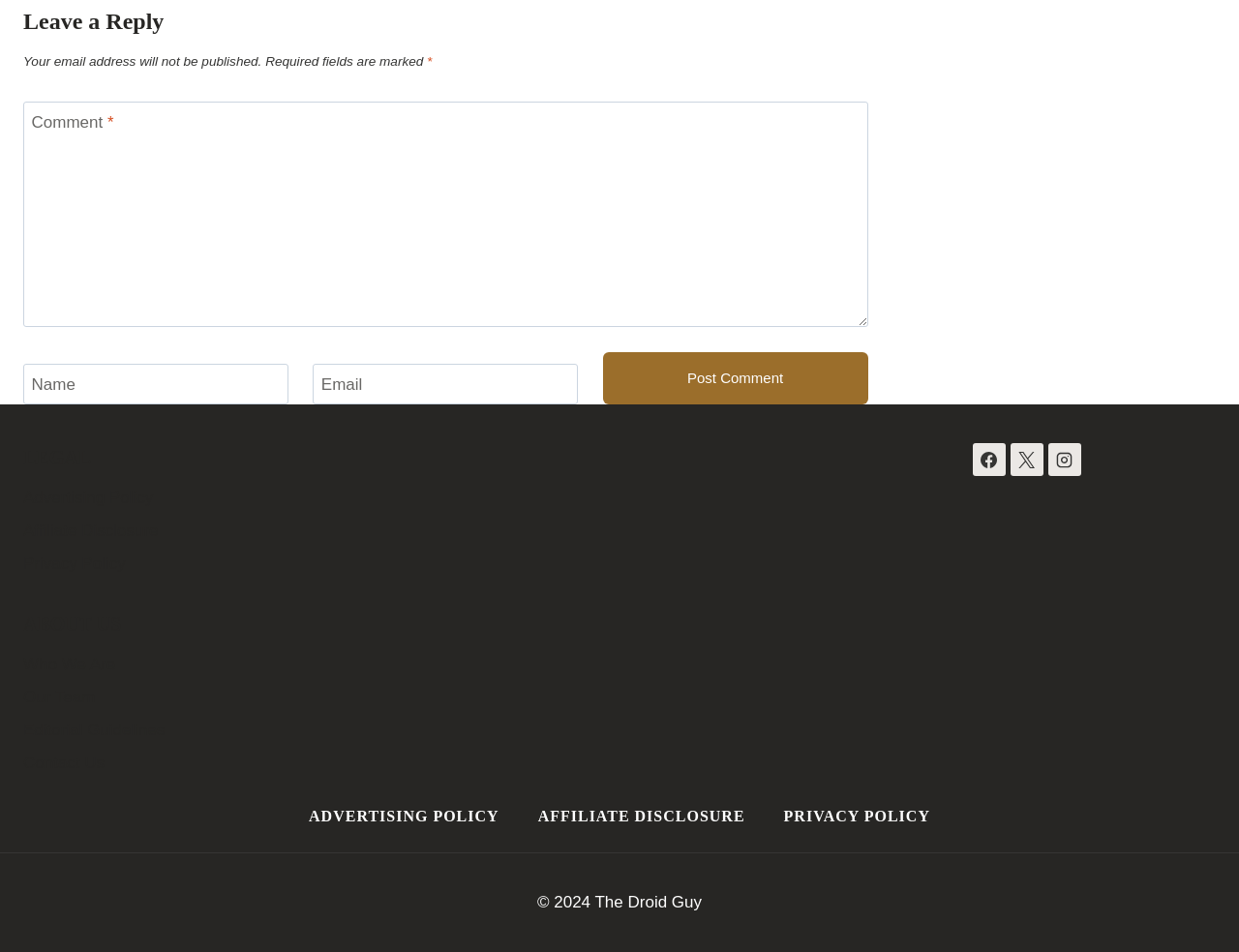Please specify the bounding box coordinates of the clickable section necessary to execute the following command: "Contact Us".

[0.019, 0.785, 0.324, 0.819]